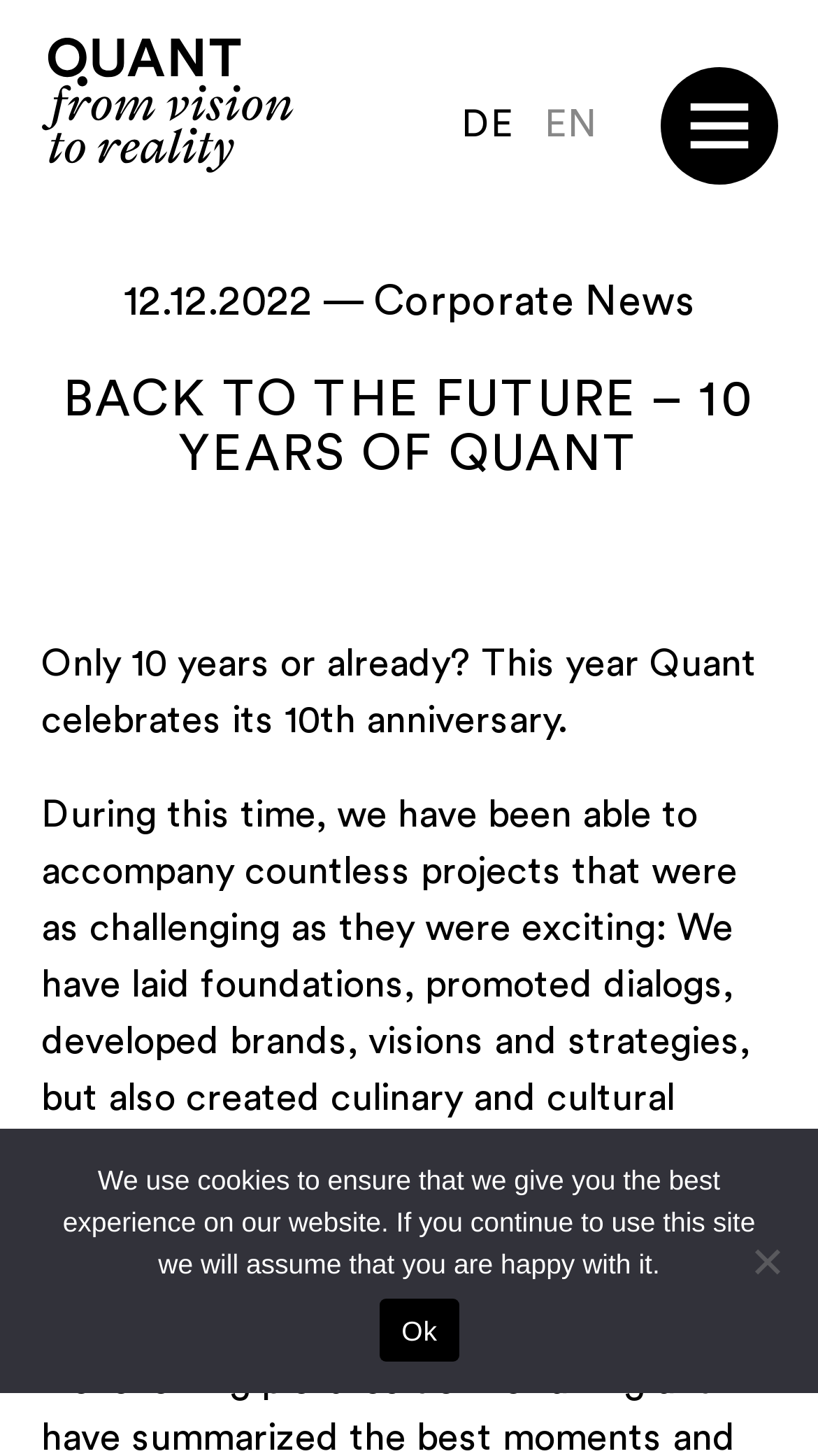What is the date mentioned on the webpage?
Based on the screenshot, respond with a single word or phrase.

12.12.2022